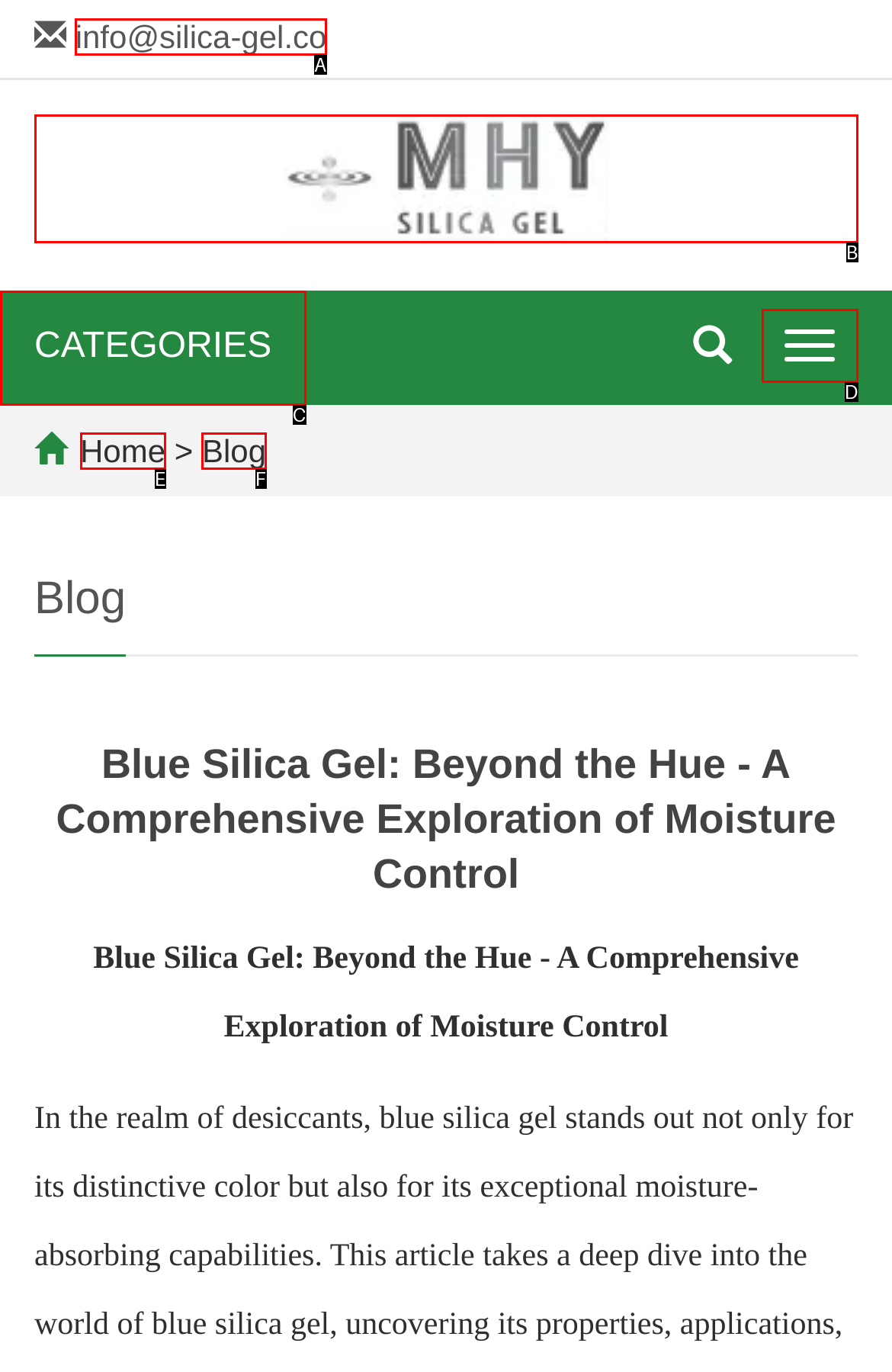Given the description: Home, identify the matching option. Answer with the corresponding letter.

E